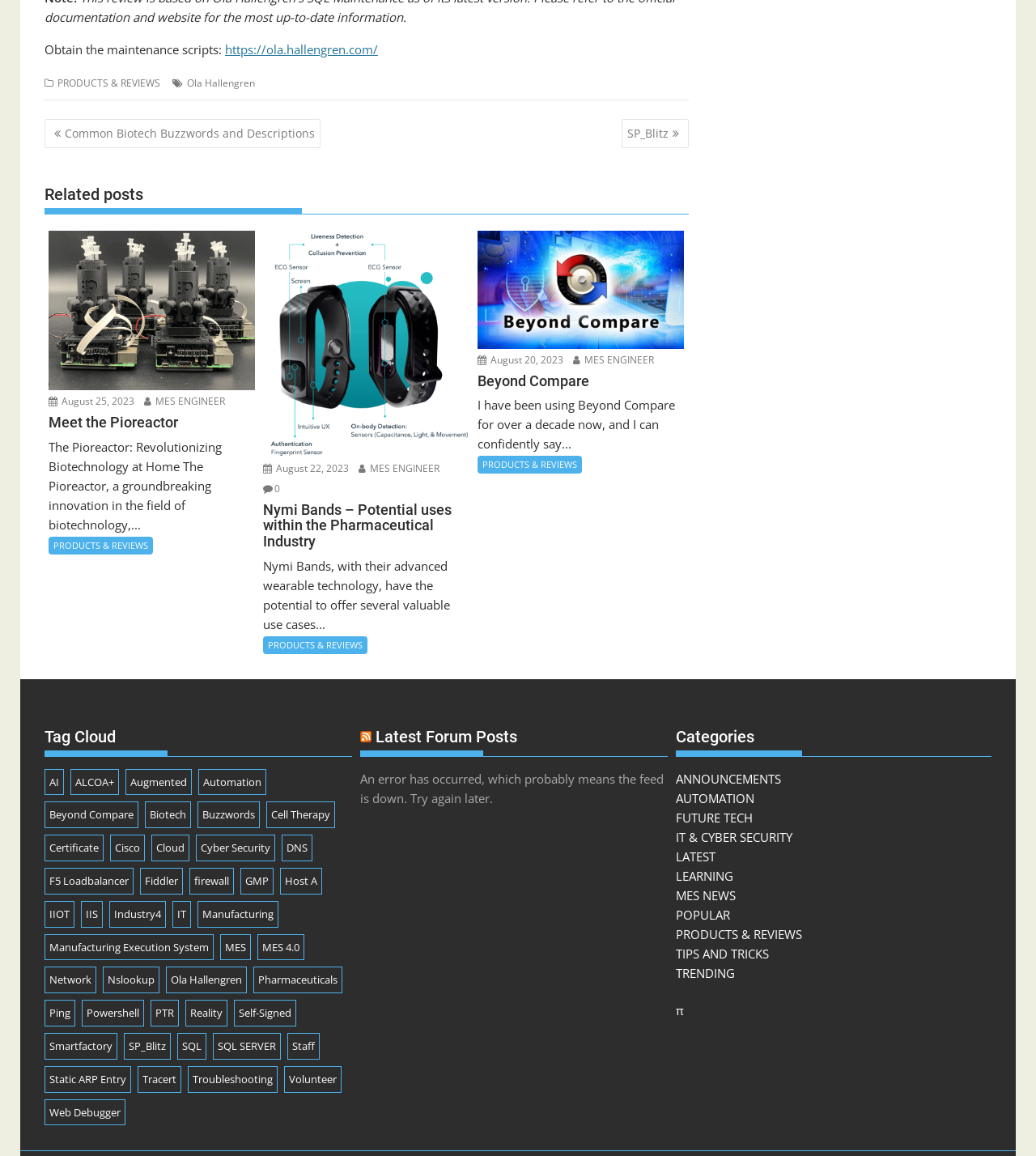What is the topic of the second related post?
Answer the question based on the image using a single word or a brief phrase.

Nymi Bands